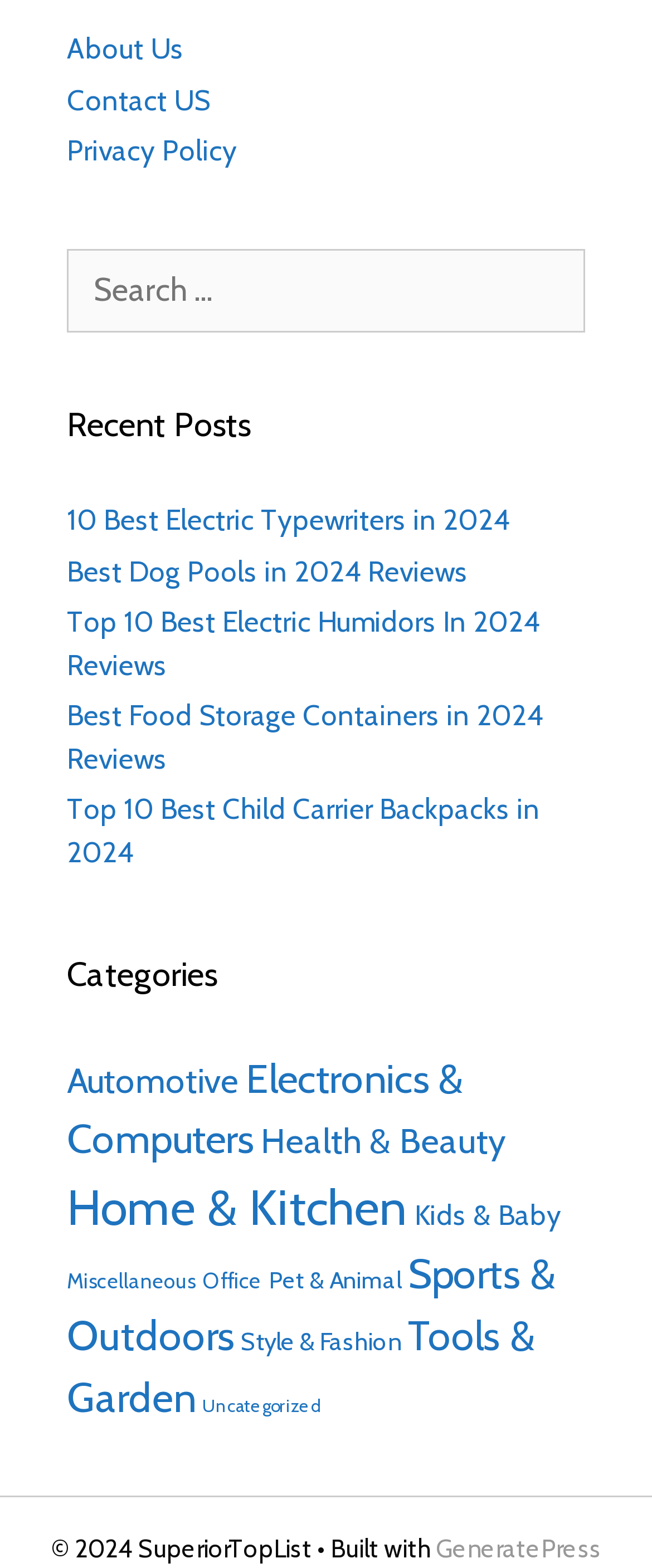Please locate the bounding box coordinates of the element that should be clicked to achieve the given instruction: "Read the About Us page".

[0.103, 0.02, 0.282, 0.042]